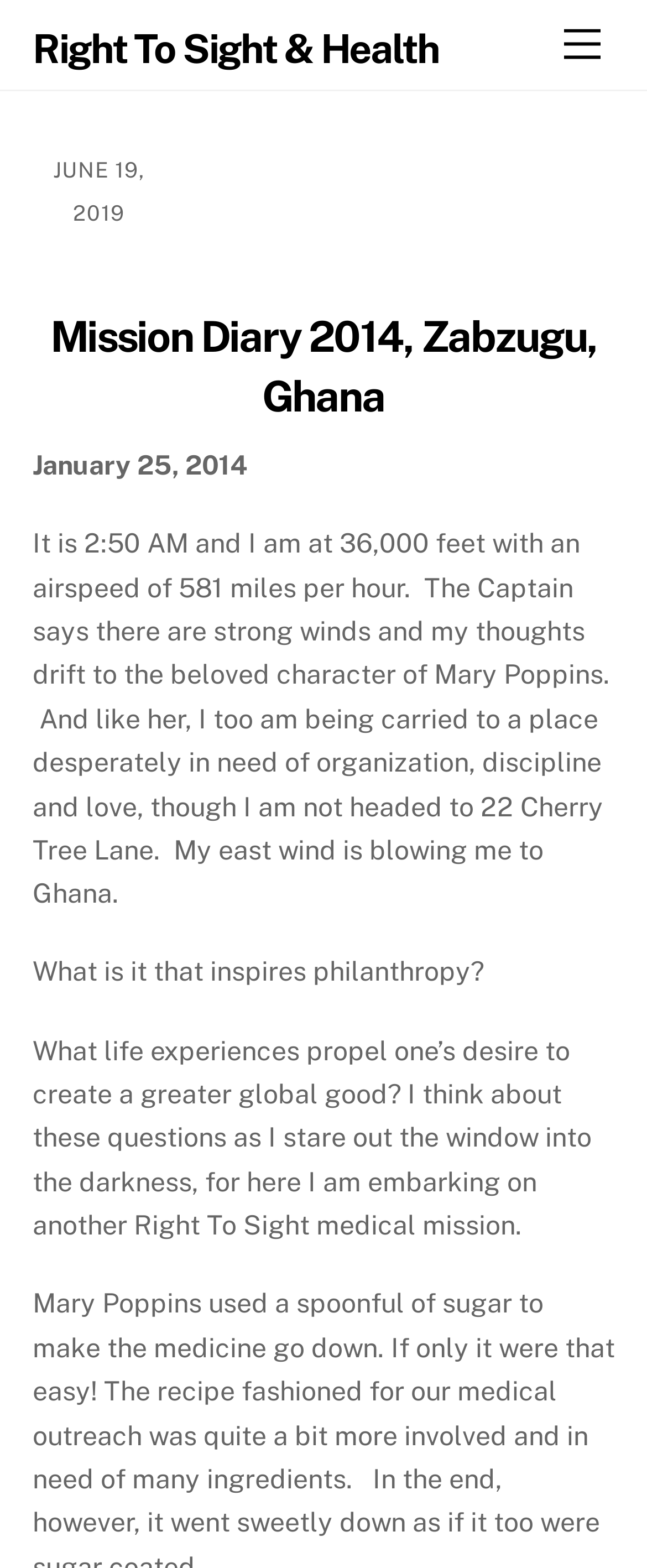Give a concise answer using one word or a phrase to the following question:
Where is the author headed?

Ghana